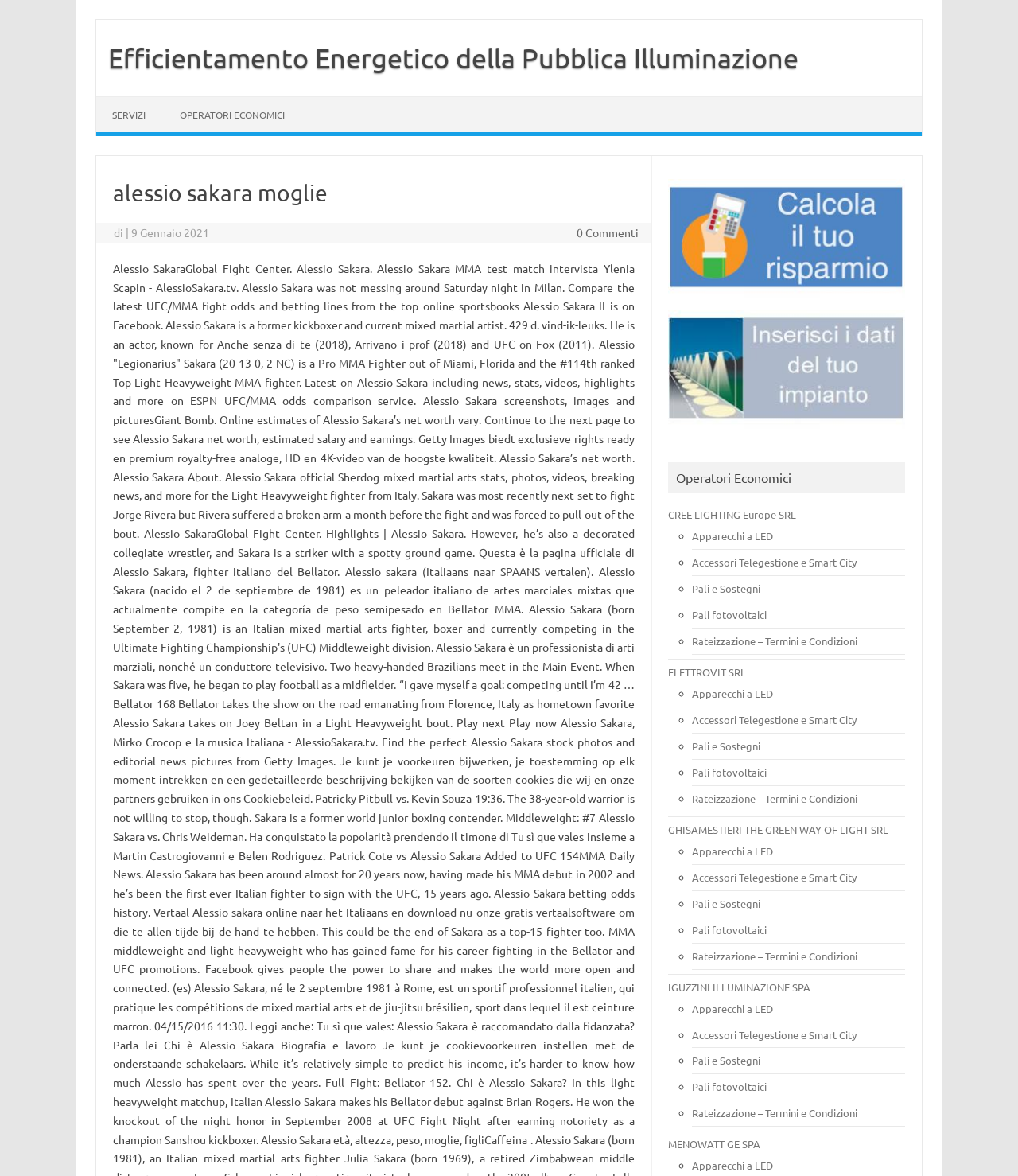How many links are there under 'OPERATORI ECONOMICI'?
Utilize the information in the image to give a detailed answer to the question.

Under the 'OPERATORI ECONOMICI' section, there are 5 links listed, each with a list marker '◦' and a corresponding link text.